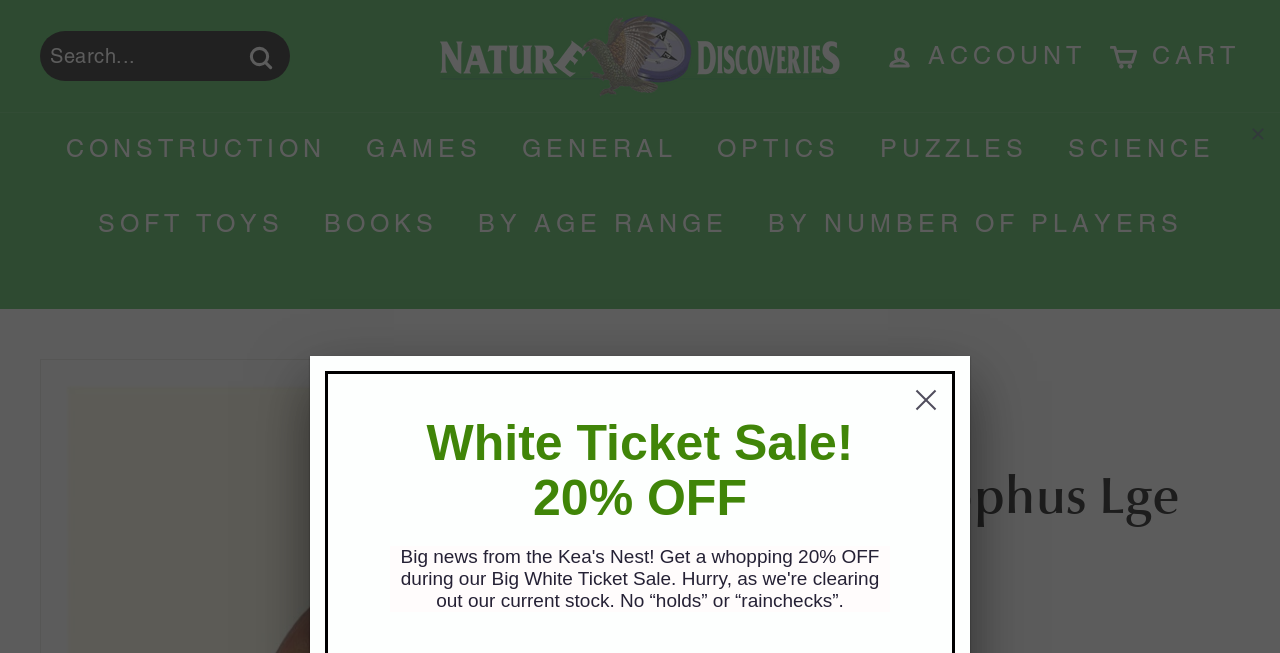Please determine the bounding box coordinates of the area that needs to be clicked to complete this task: 'View cart'. The coordinates must be four float numbers between 0 and 1, formatted as [left, top, right, bottom].

[0.858, 0.029, 0.978, 0.143]